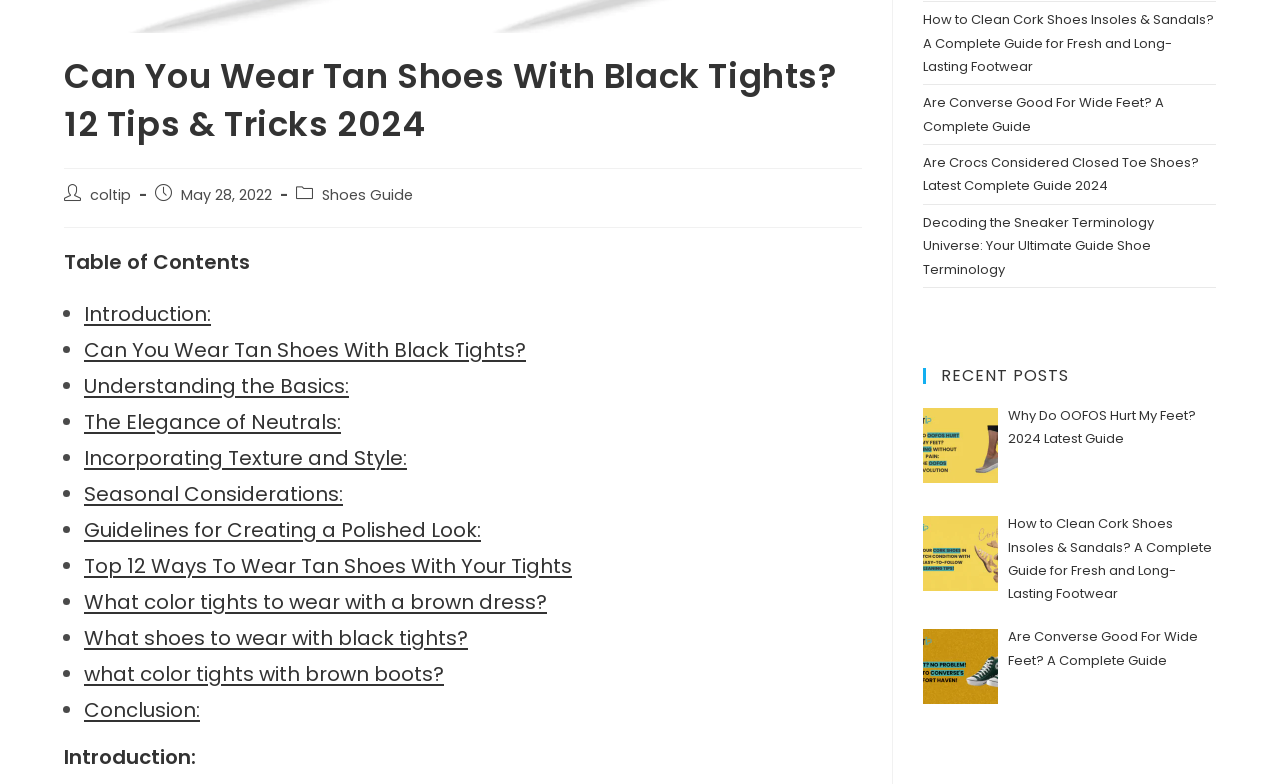Given the webpage screenshot, identify the bounding box of the UI element that matches this description: "Understanding the Basics:".

[0.066, 0.475, 0.273, 0.51]